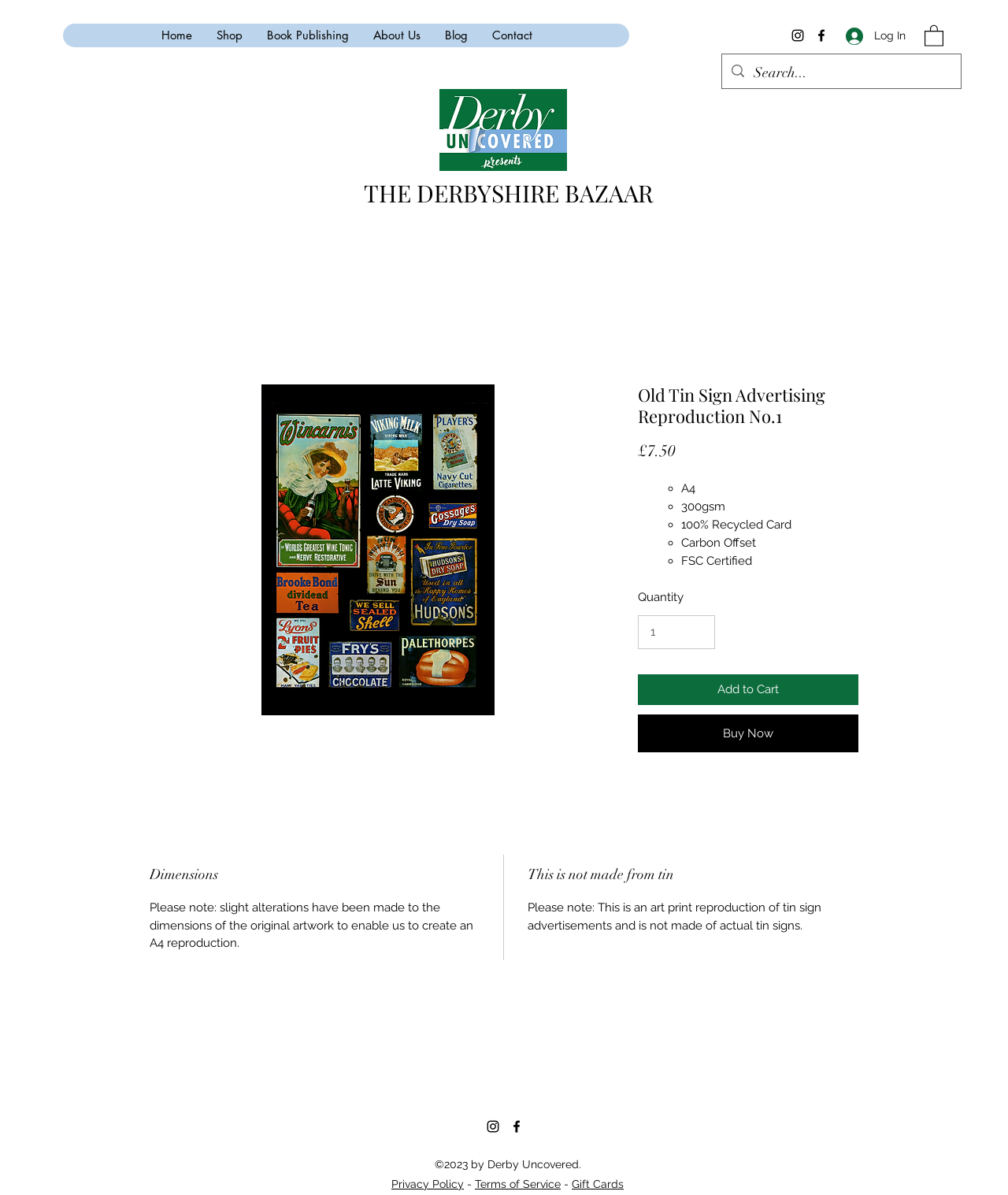Respond with a single word or phrase for the following question: 
What is the logo of the website?

Derbyshire Bazaar Logo